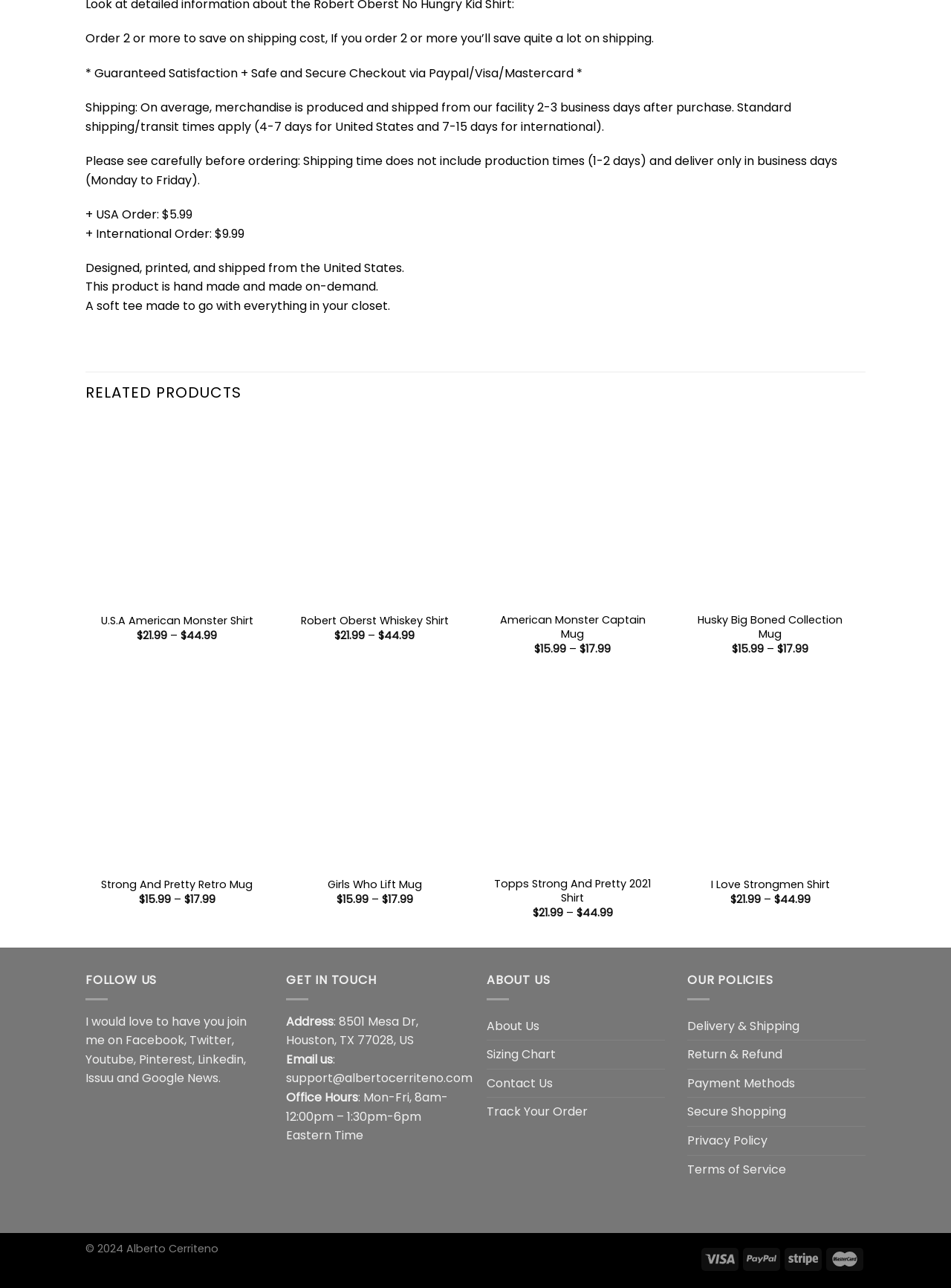Identify the bounding box coordinates necessary to click and complete the given instruction: "View June 2020".

None